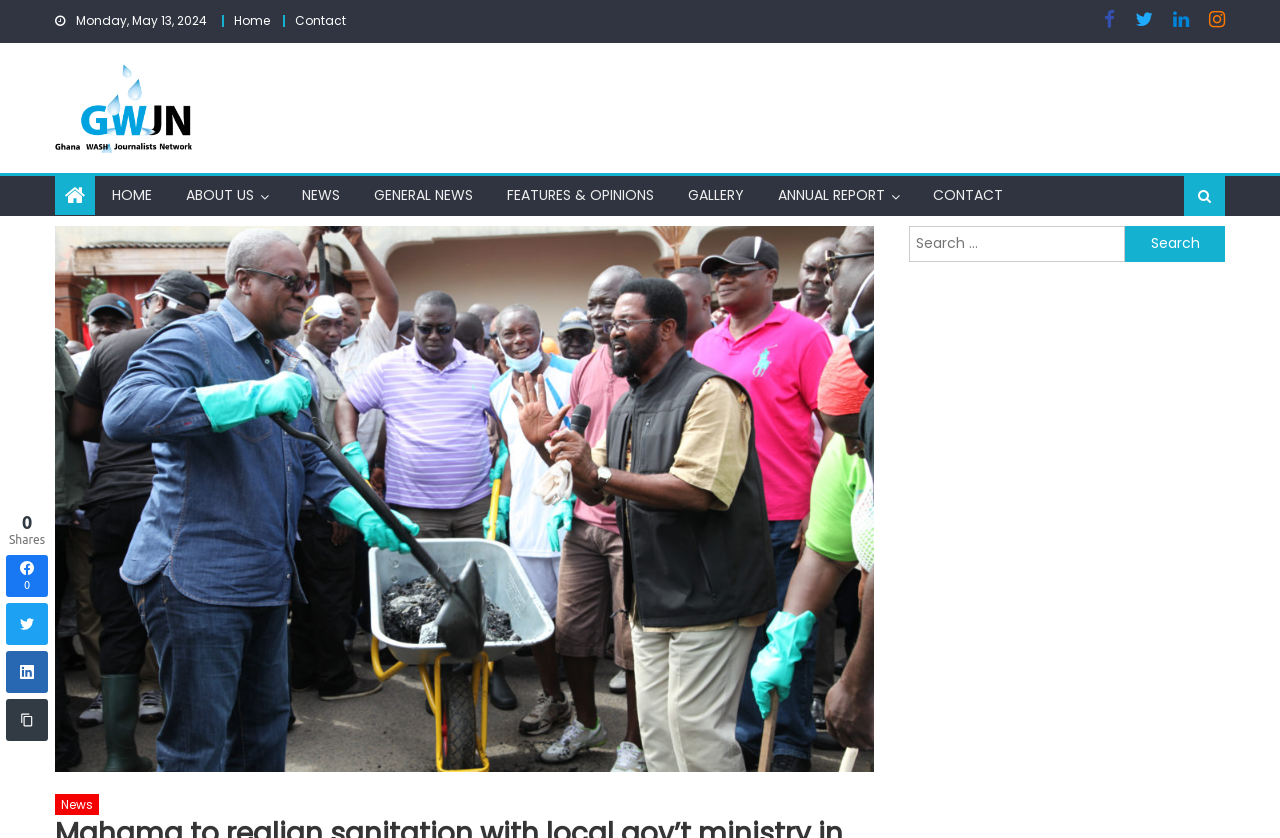Using the provided description parent_node: Search for: value="Search", find the bounding box coordinates for the UI element. Provide the coordinates in (top-left x, top-left y, bottom-right x, bottom-right y) format, ensuring all values are between 0 and 1.

[0.879, 0.269, 0.957, 0.312]